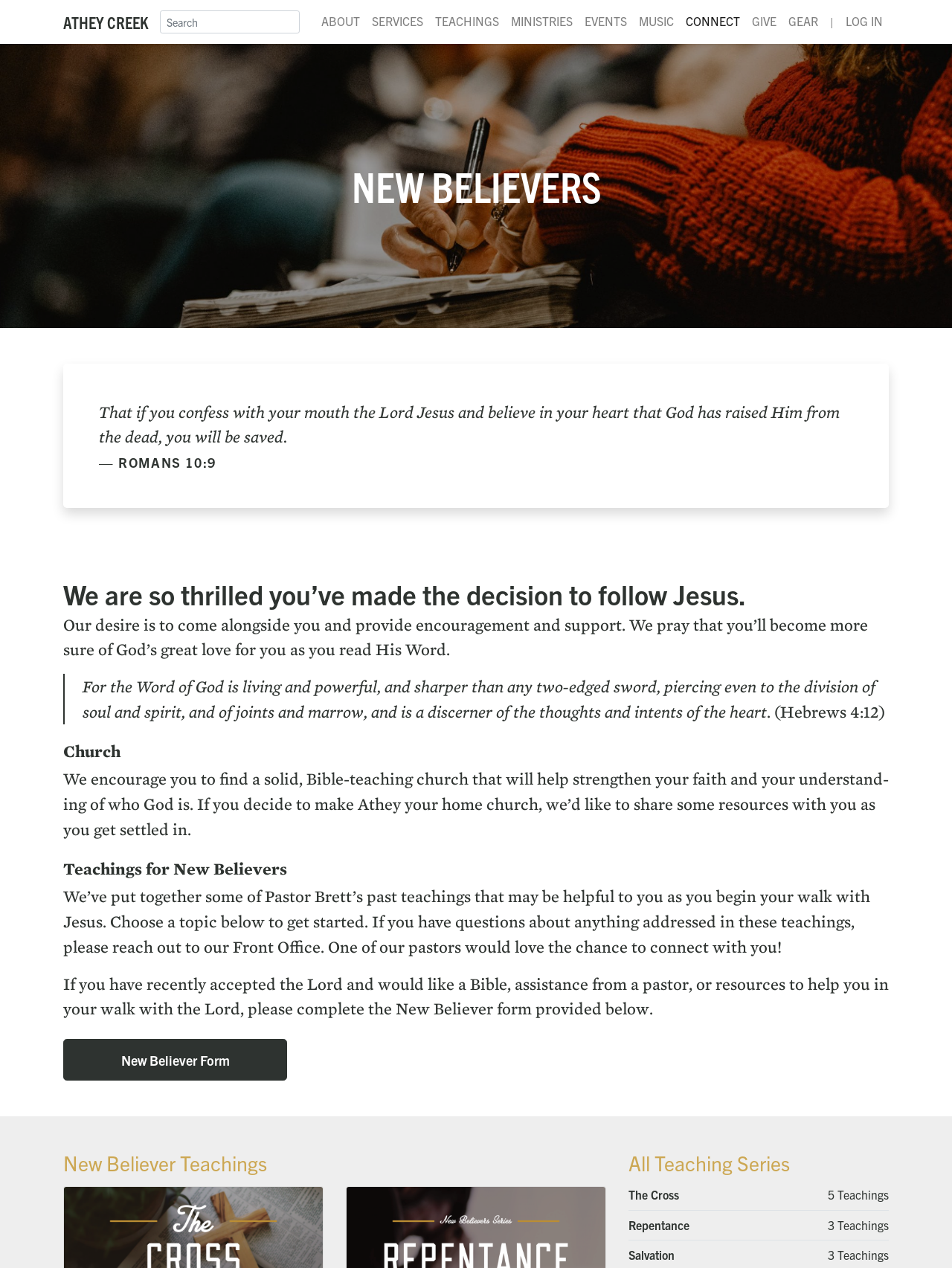Locate the bounding box coordinates of the area that needs to be clicked to fulfill the following instruction: "Learn about the church". The coordinates should be in the format of four float numbers between 0 and 1, namely [left, top, right, bottom].

[0.066, 0.585, 0.934, 0.6]